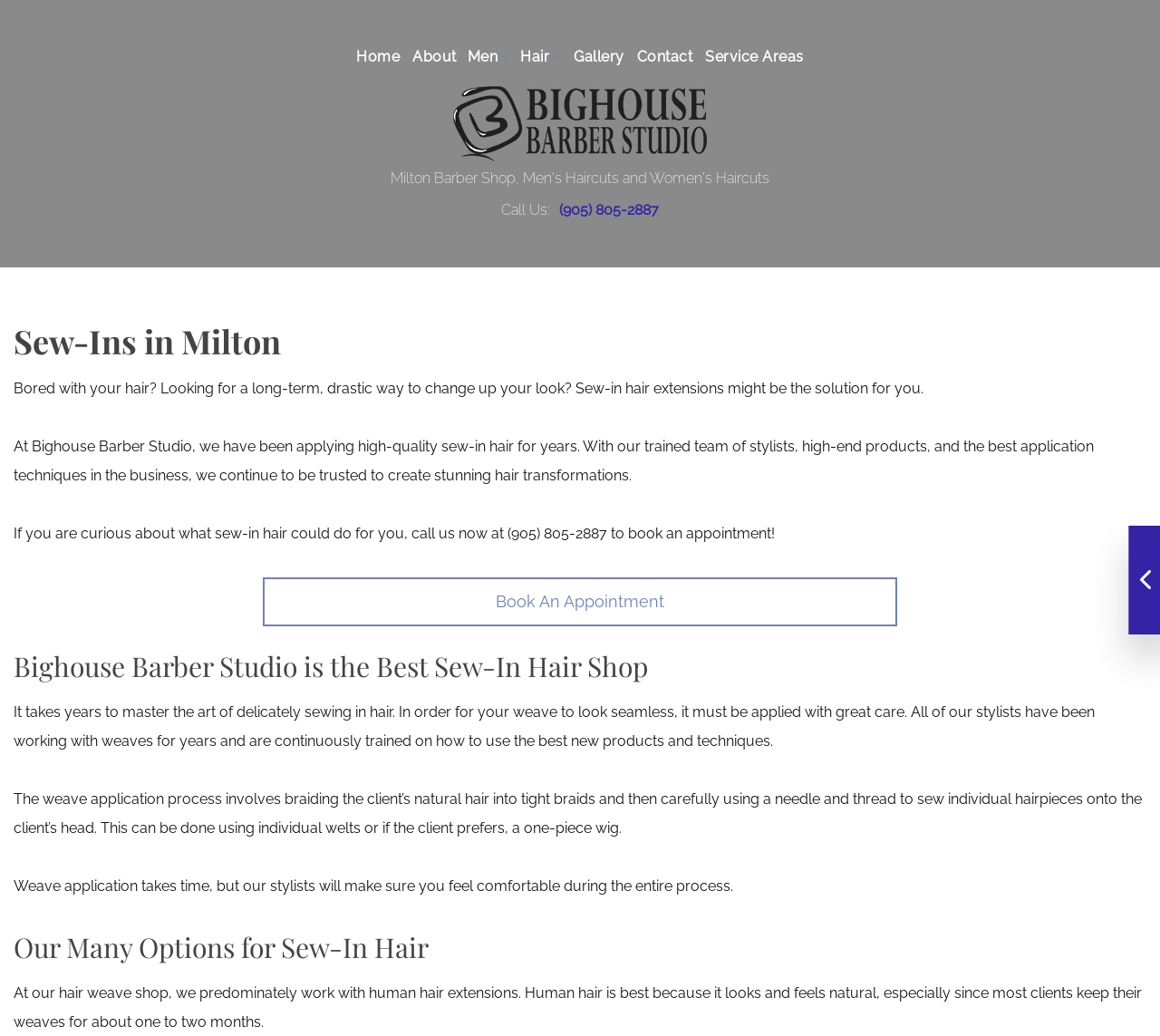Indicate the bounding box coordinates of the element that must be clicked to execute the instruction: "Go to About". The coordinates should be given as four float numbers between 0 and 1, i.e., [left, top, right, bottom].

[0.35, 0.035, 0.399, 0.074]